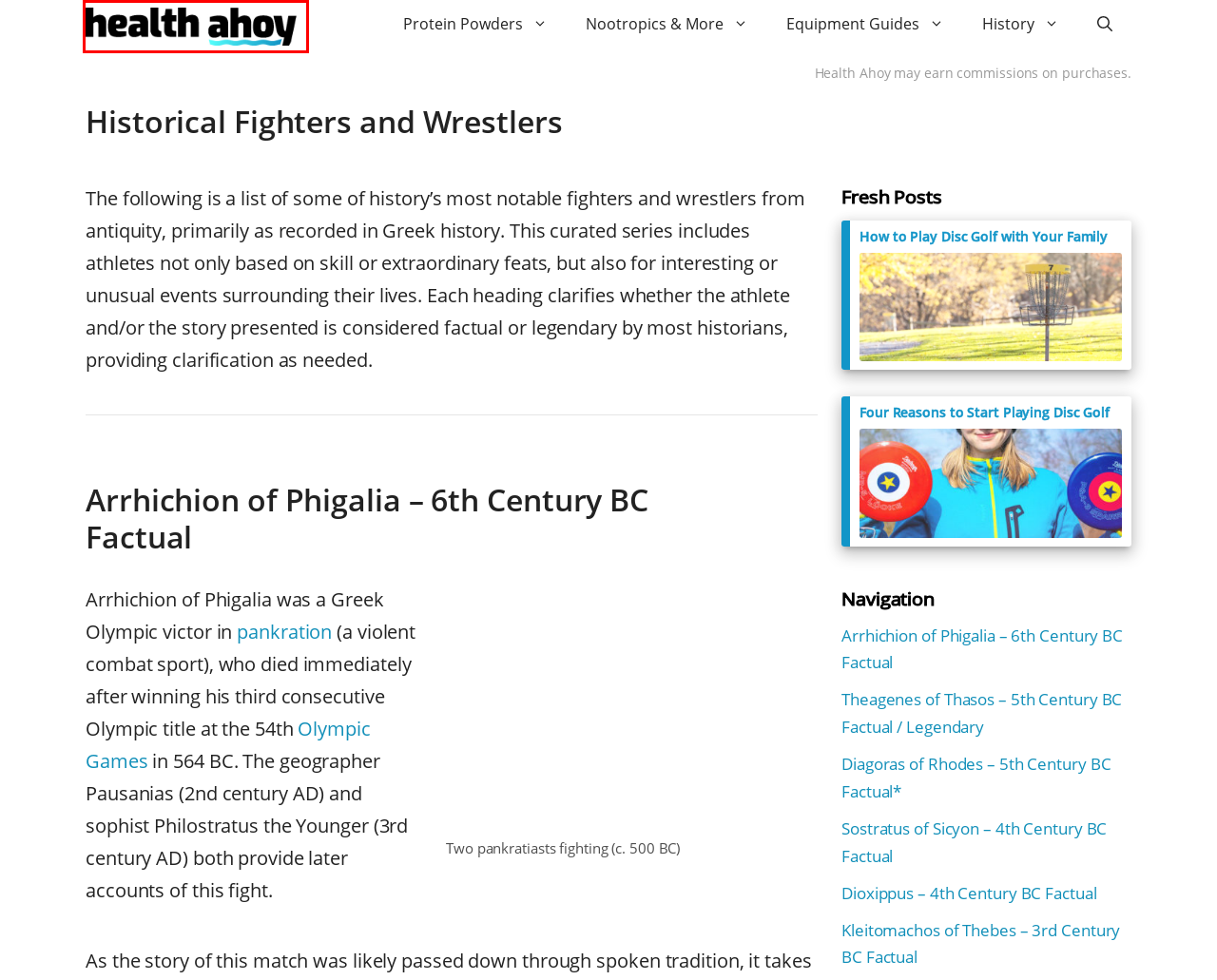Review the webpage screenshot provided, noting the red bounding box around a UI element. Choose the description that best matches the new webpage after clicking the element within the bounding box. The following are the options:
A. Ancient Olympic Games | Health Ahoy
B. Health Ahoy – Home
C. Best Turmeric and Curcumin Supplements
D. Guest Post Policy | Health Ahoy
E. 8 BEST Stall Bars / Swedish Ladders: 2020 Review Guide
F. Pottery: Greek Pankration Match | Health Ahoy
G. Pycnogenol: Benefits, Dosage, & BEST 5 Brands (2020 Guide)
H. Amla Powder: 7 Proven Benefits (+ Top 4 Brands)

B